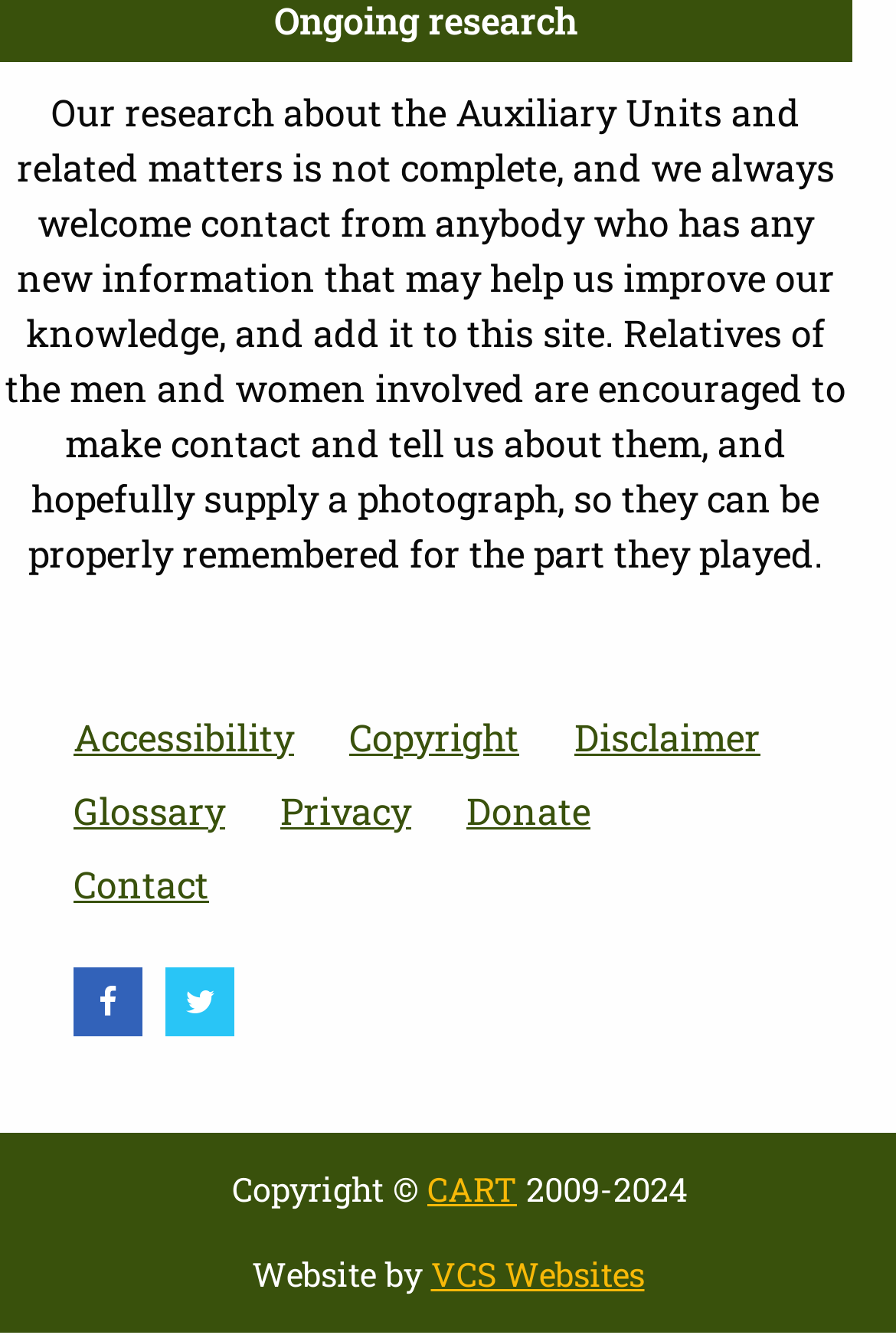What social media platforms are linked on this website?
Answer the question with as much detail as possible.

The website has links to Facebook and Twitter, which are located at the bottom of the page. The links are represented by the elements with IDs 90 and 91, respectively.